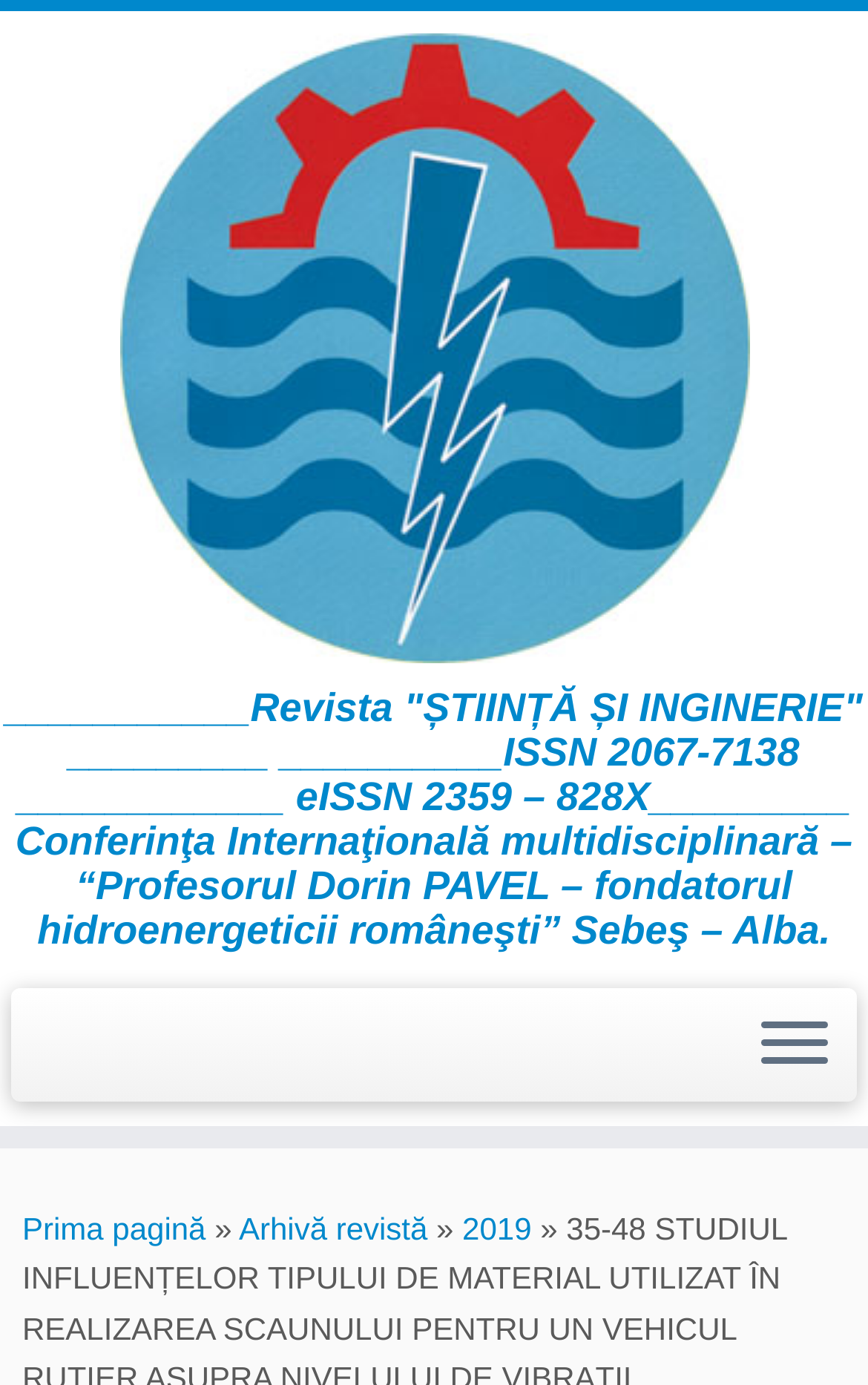Identify the bounding box for the UI element specified in this description: "aria-label="Deschide meniul" title="Deschide meniul"". The coordinates must be four float numbers between 0 and 1, formatted as [left, top, right, bottom].

[0.877, 0.731, 0.954, 0.779]